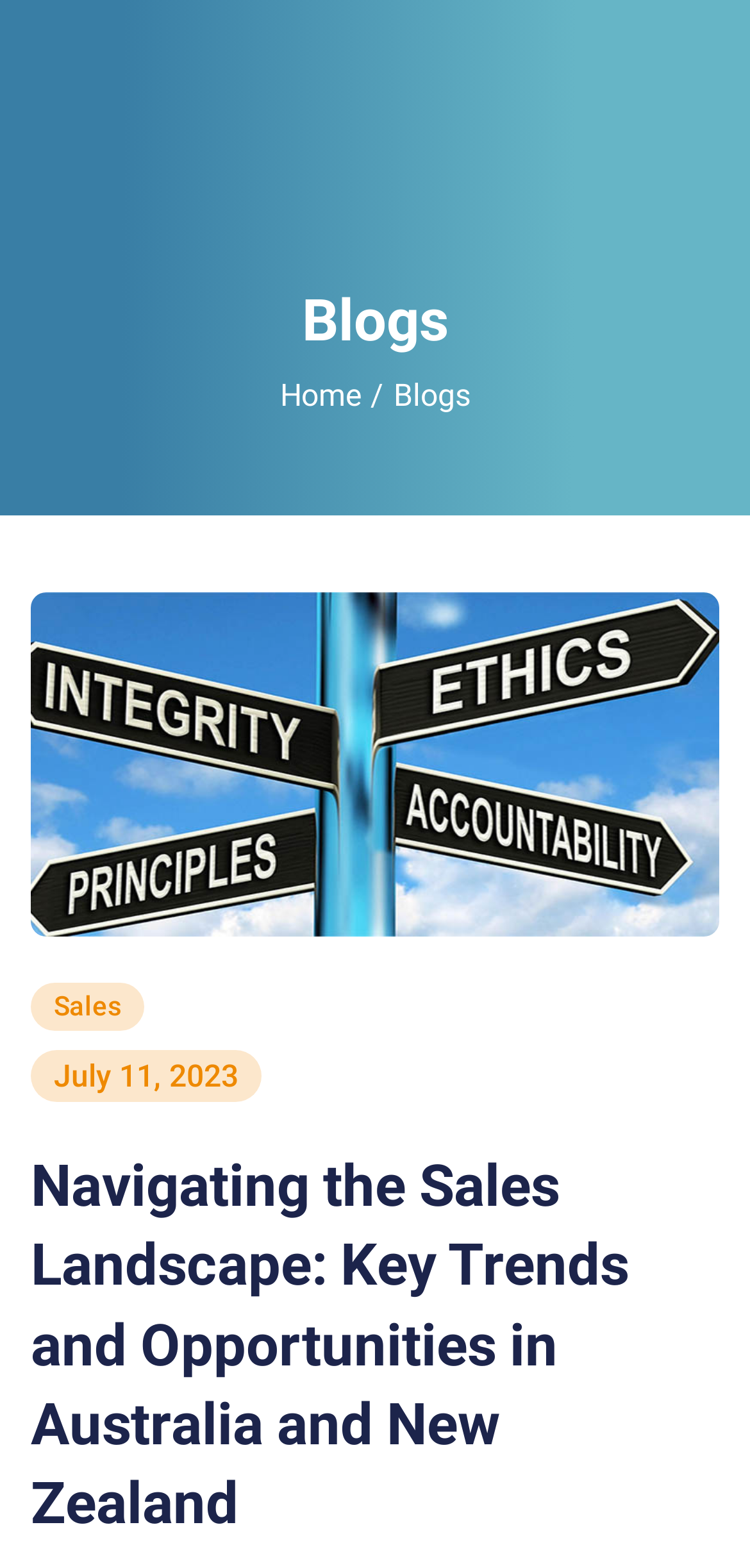Identify the bounding box coordinates of the HTML element based on this description: "Blogs".

[0.524, 0.24, 0.627, 0.263]